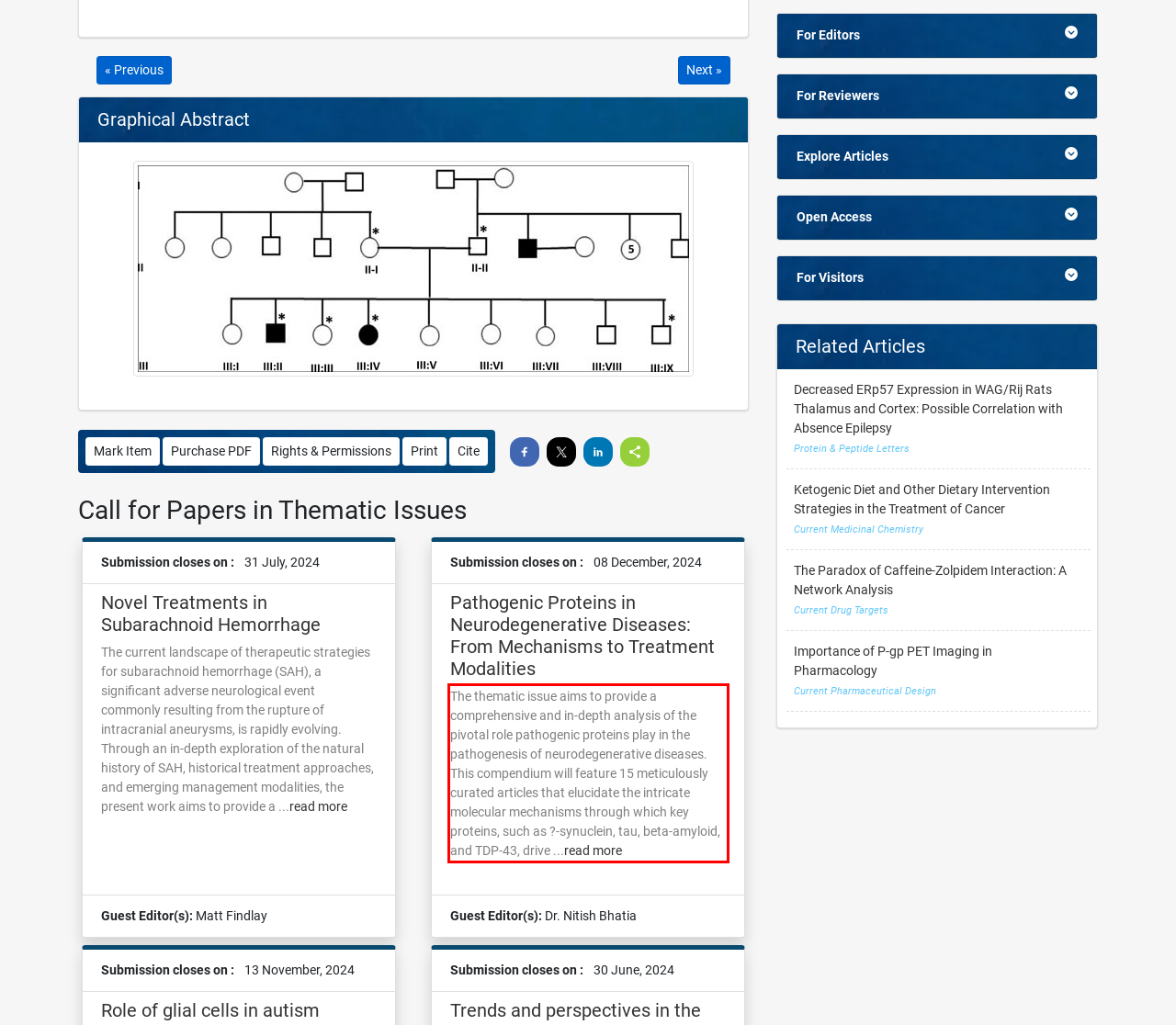You have a screenshot of a webpage with a red bounding box. Identify and extract the text content located inside the red bounding box.

The thematic issue aims to provide a comprehensive and in-depth analysis of the pivotal role pathogenic proteins play in the pathogenesis of neurodegenerative diseases. This compendium will feature 15 meticulously curated articles that elucidate the intricate molecular mechanisms through which key proteins, such as ?-synuclein, tau, beta-amyloid, and TDP-43, drive ...read more